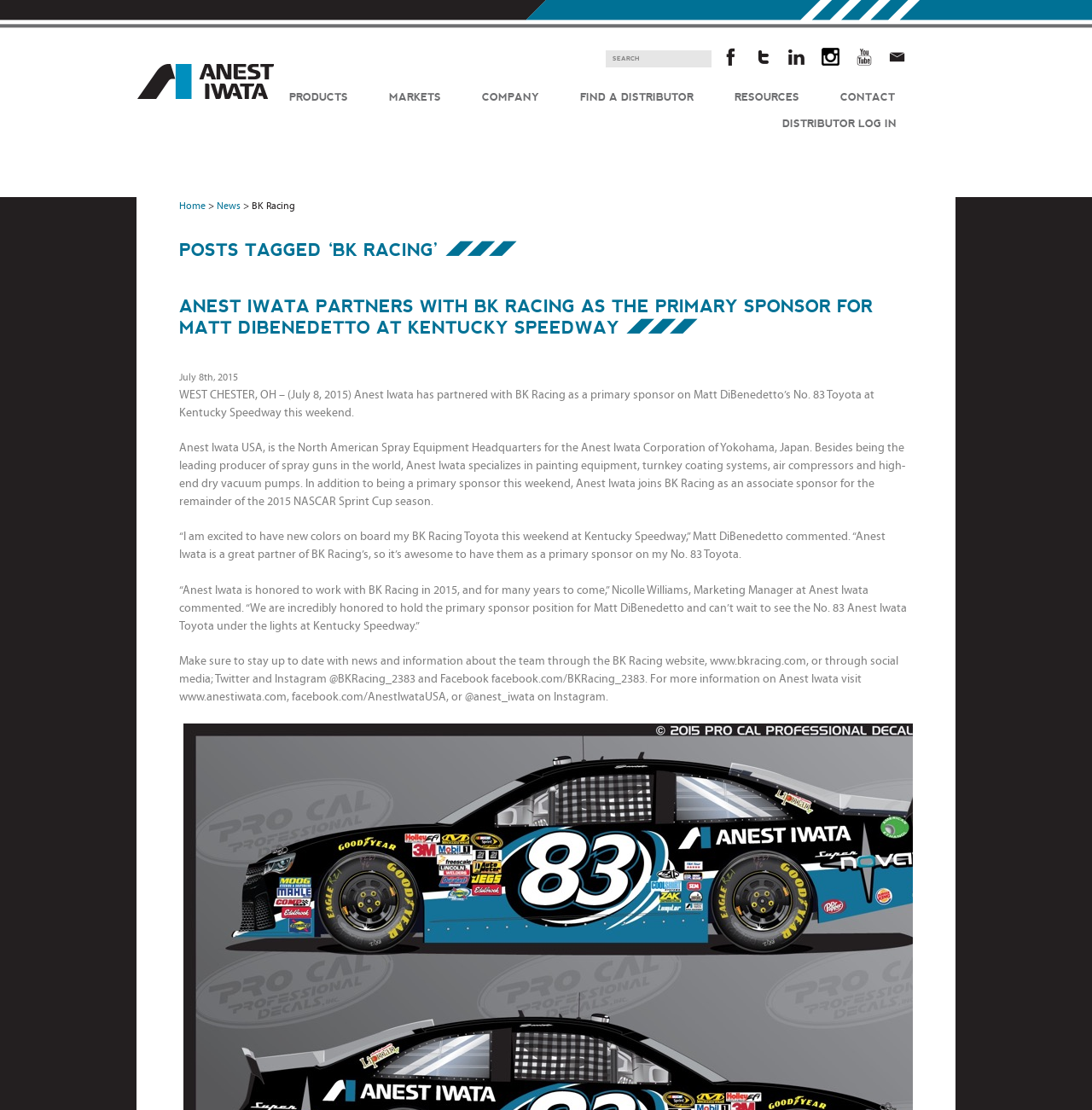Bounding box coordinates are given in the format (top-left x, top-left y, bottom-right x, bottom-right y). All values should be floating point numbers between 0 and 1. Provide the bounding box coordinate for the UI element described as: input value="SEARCH" name="s" title="SEARCH" value="SEARCH"

[0.555, 0.045, 0.652, 0.061]